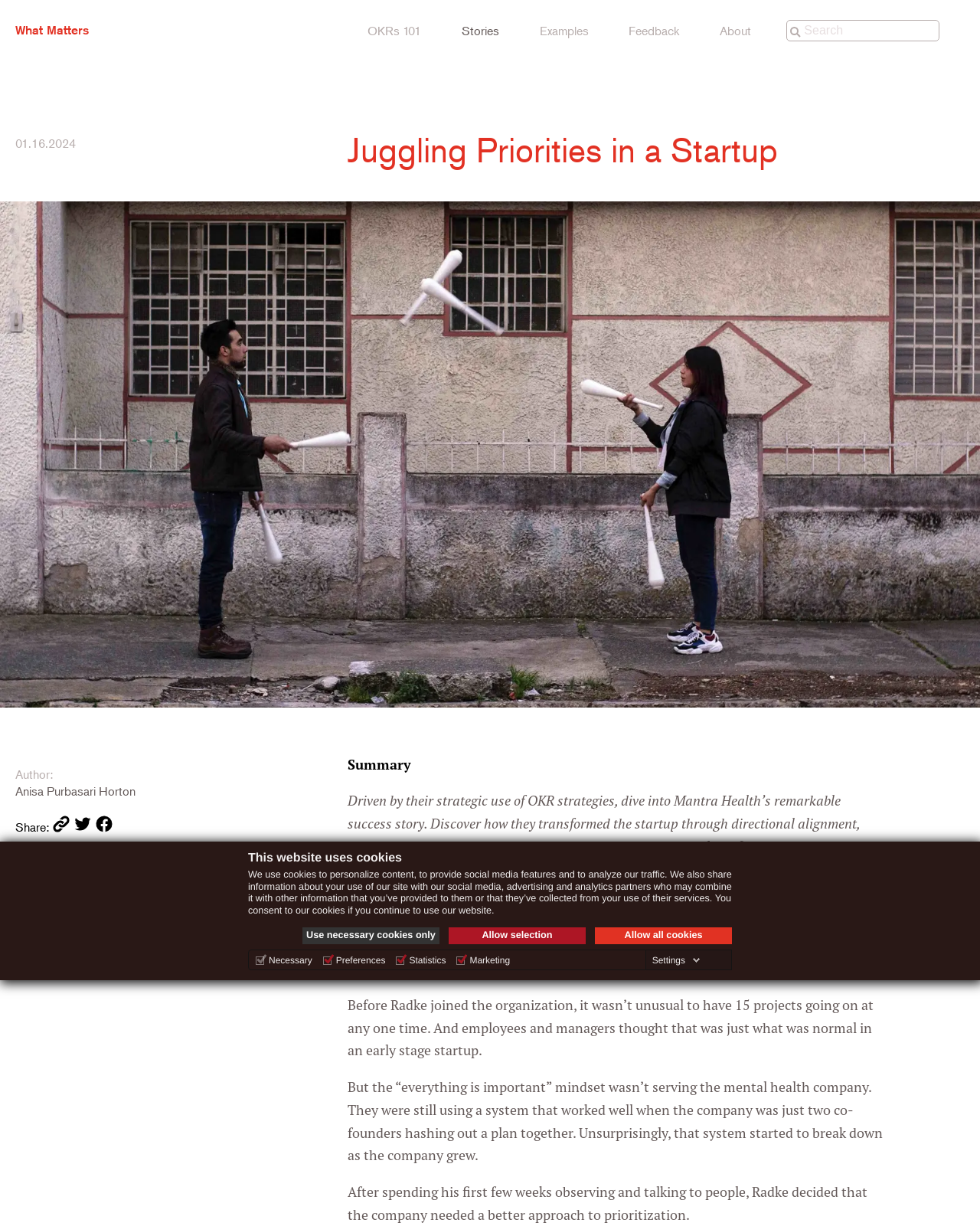Determine the bounding box coordinates of the region that needs to be clicked to achieve the task: "Search for something".

[0.803, 0.016, 0.959, 0.034]